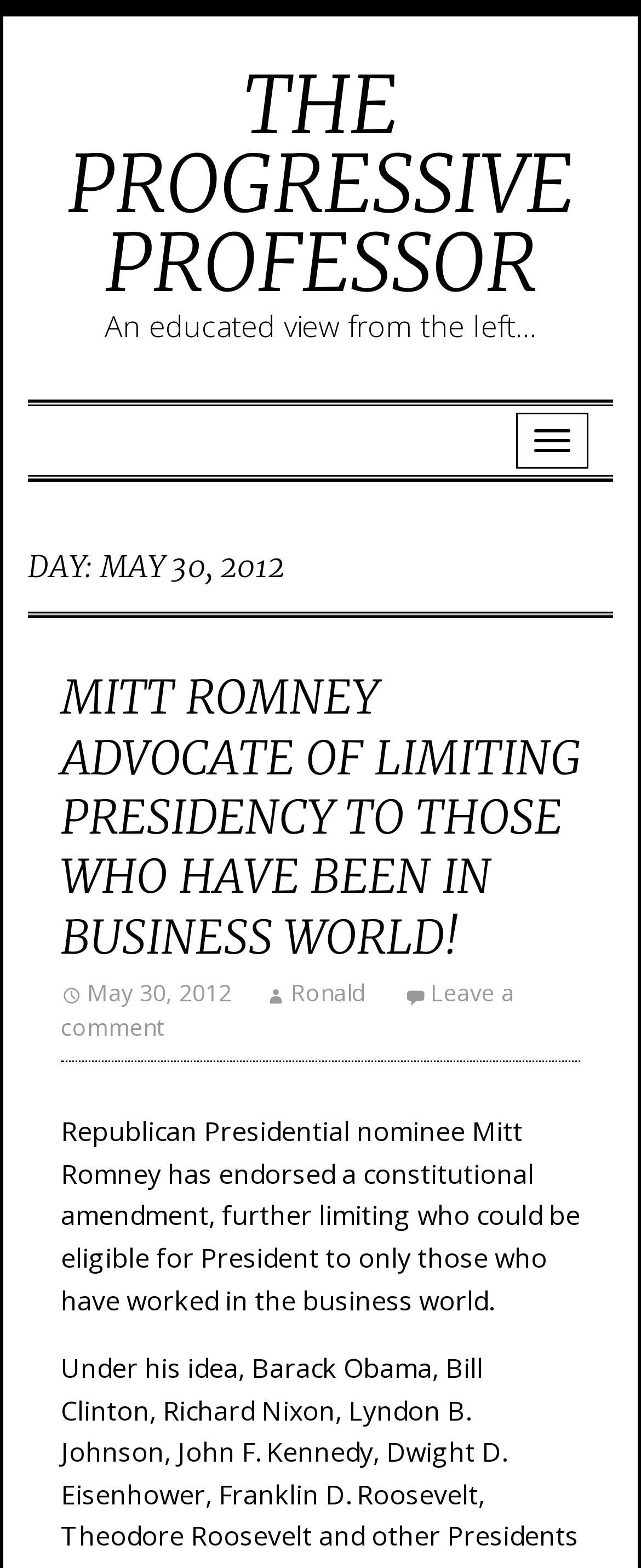Present a detailed account of what is displayed on the webpage.

The webpage appears to be a blog post or article from "The Progressive Professor" dated May 30, 2012. At the top, there is a link to the website's title, "THE PROGRESSIVE PROFESSOR", which takes up most of the width of the page. Below this, there is a brief description of the website, "An educated view from the left…". 

To the right of this description, there is a button with no text. Below these elements, there is a header section that spans almost the entire width of the page. Within this section, there is a heading that displays the date, "DAY: MAY 30, 2012". 

Below the date, there is a subheading that takes up most of the width of the page, "MITT ROMNEY ADVOCATE OF LIMITING PRESIDENCY TO THOSE WHO HAVE BEEN IN BUSINESS WORLD!". This subheading is also a link. 

Following this, there are three links in a row: one with the same text as the subheading, another with the date "May 30, 2012" and an icon, a third with the text "Ronald" and an icon, and a fourth with the text "Leave a comment" and an icon. 

Below these links, there is a block of text that summarizes the article, stating that Mitt Romney has endorsed a constitutional amendment to limit presidential eligibility to those with business experience.